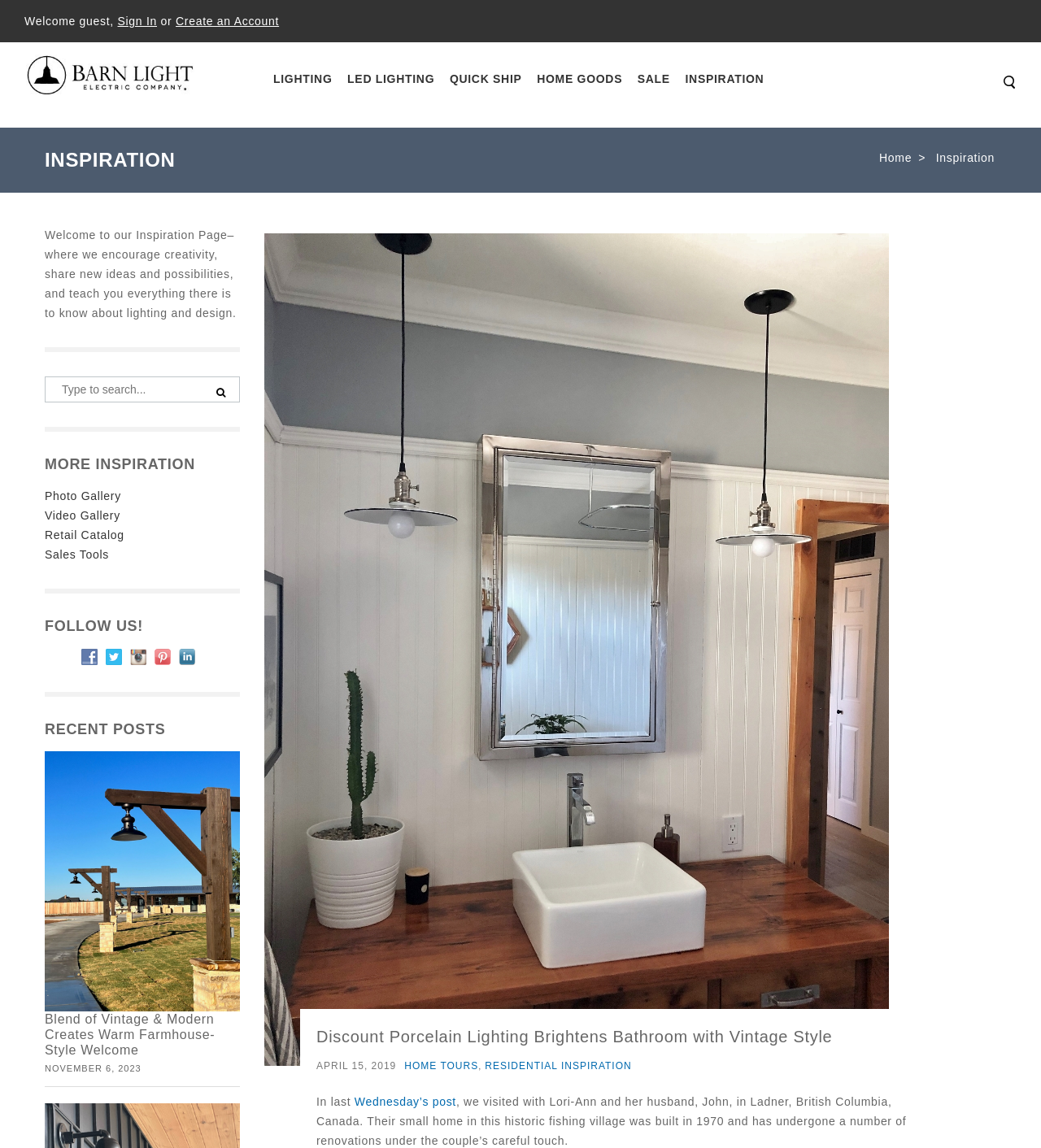Determine the bounding box coordinates of the section I need to click to execute the following instruction: "Log in". Provide the coordinates as four float numbers between 0 and 1, i.e., [left, top, right, bottom].

None